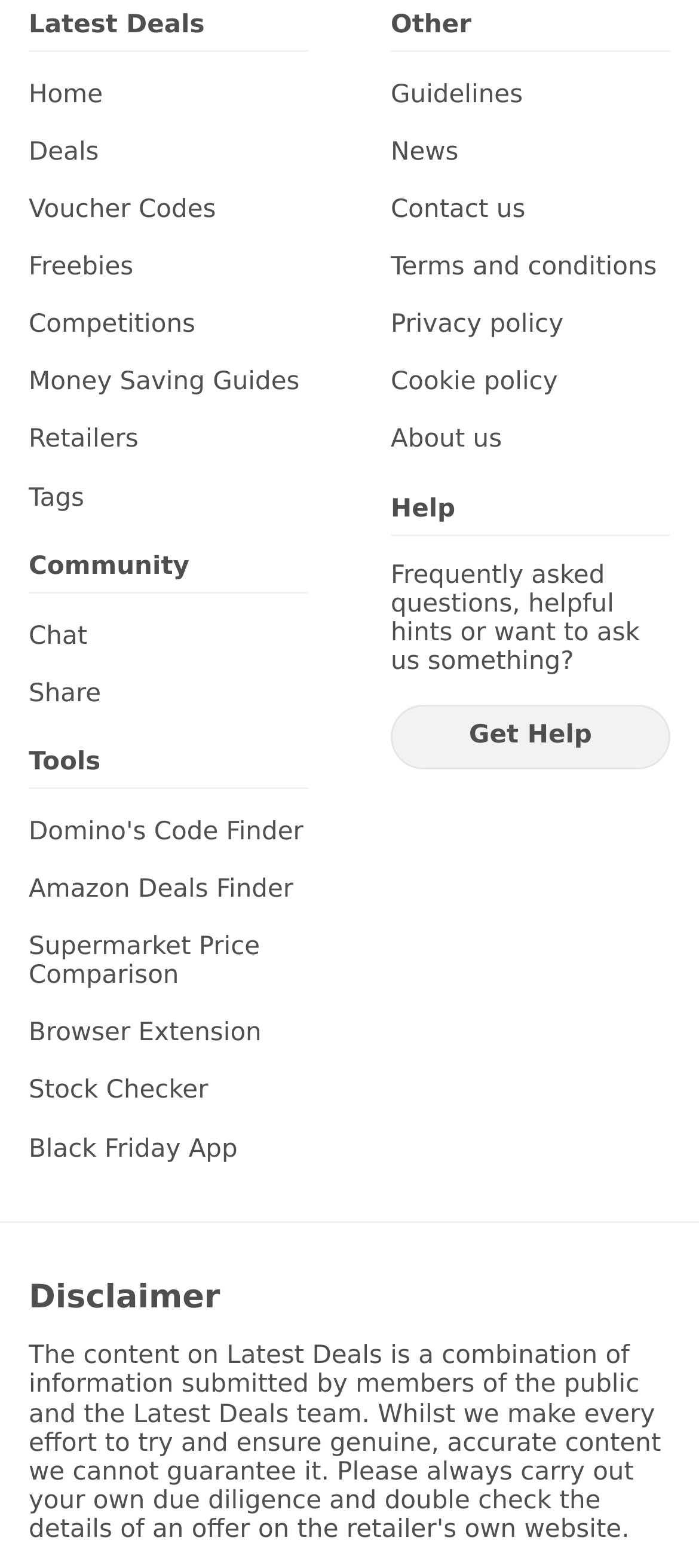Extract the bounding box coordinates of the UI element described: "Terms and conditions". Provide the coordinates in the format [left, top, right, bottom] with values ranging from 0 to 1.

[0.559, 0.161, 0.959, 0.18]